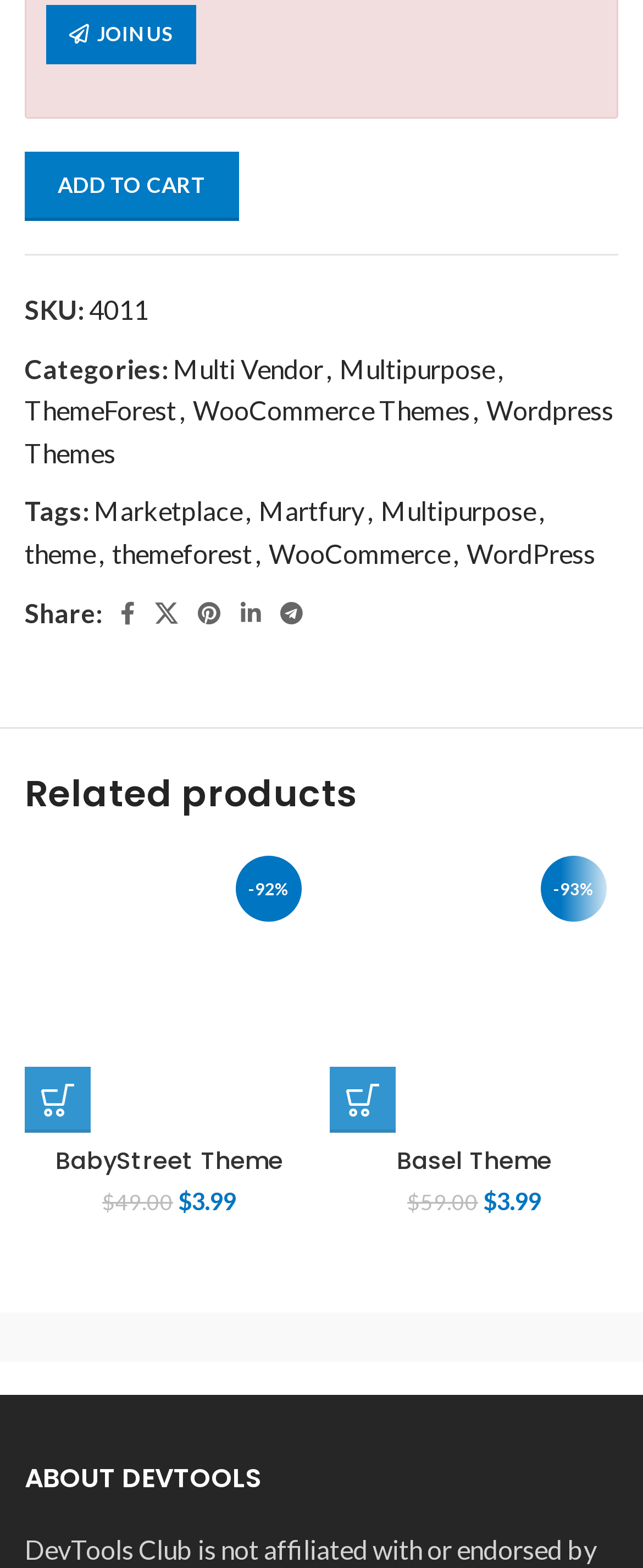Using the description "parent_node: Share: aria-label="Telegram social link"", locate and provide the bounding box of the UI element.

[0.421, 0.377, 0.487, 0.404]